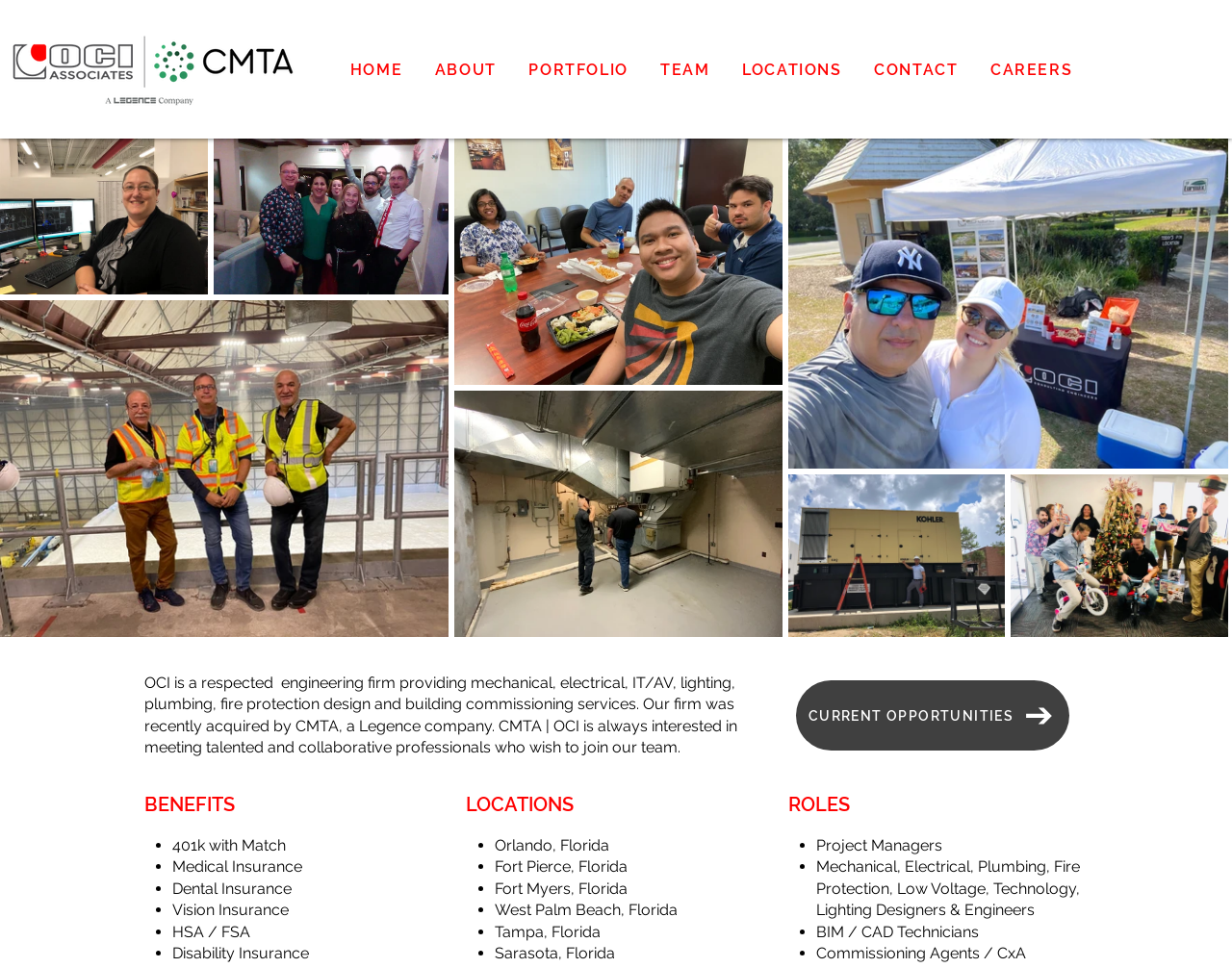Provide a comprehensive caption for the webpage.

The webpage is about the careers section of OCI Associates, an engineering firm. At the top, there is a navigation menu with links to different sections of the website, including HOME, ABOUT, PORTFOLIO, TEAM, LOCATIONS, CONTACT, and CAREERS.

Below the navigation menu, there are five images with captions, showcasing the company's employees and projects. These images are arranged horizontally across the page, with the first image on the left and the last image on the right.

Following the images, there is a brief description of the company, stating that it provides mechanical, electrical, IT/AV, lighting, plumbing, fire protection design, and building commissioning services. The company was recently acquired by CMTA, a Legence company.

Next, there is a call to action to explore current job opportunities, with a link to CURRENT OPPORTUNITIES. Below this, there are three sections: BENEFITS, LOCATIONS, and ROLES.

The BENEFITS section lists the company's benefits, including 401k with match, medical insurance, dental insurance, vision insurance, HSA/FSA, and disability insurance. Each benefit is marked with a bullet point.

The LOCATIONS section lists the company's office locations, including Orlando, Fort Pierce, Fort Myers, West Palm Beach, Tampa, and Sarasota, all in Florida. Each location is marked with a bullet point.

The ROLES section lists the types of job roles available at the company, including project managers, mechanical, electrical, plumbing, fire protection, low voltage, technology, lighting designers and engineers, BIM/CAD technicians, and commissioning agents/CxA. Each role is marked with a bullet point.